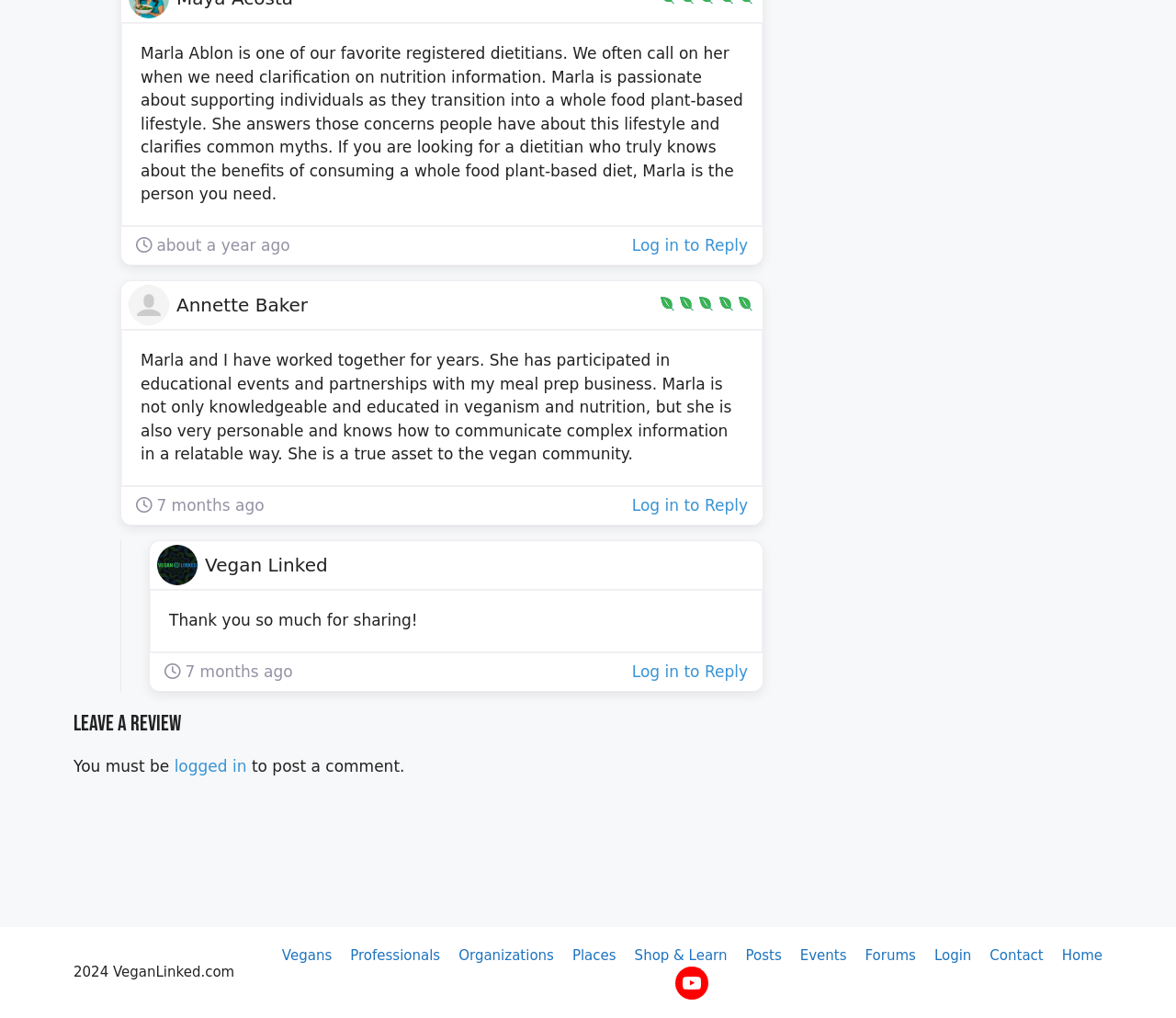How many comments are there on the webpage?
Based on the image content, provide your answer in one word or a short phrase.

3